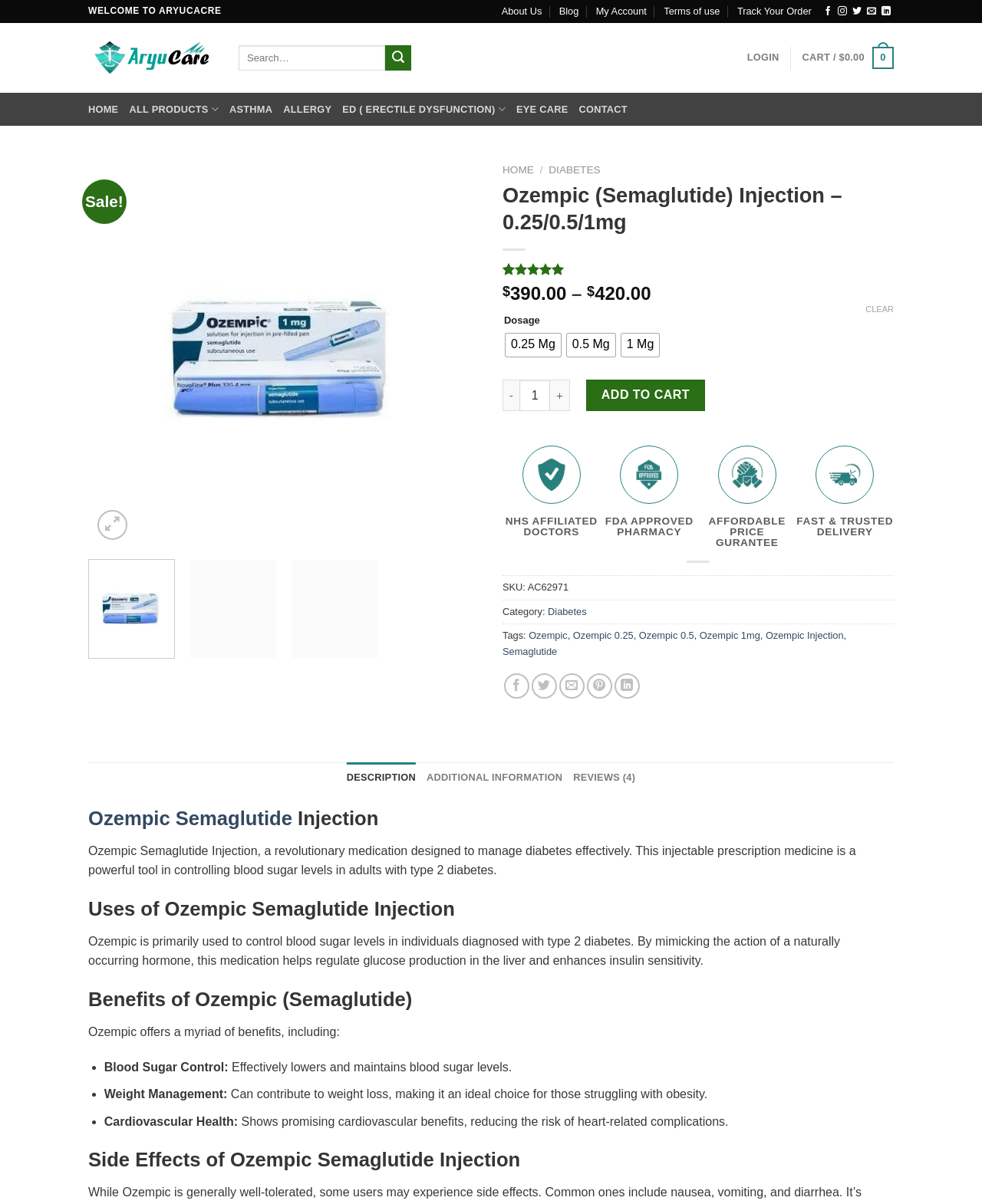What is the function of the button with the '+' symbol?
Give a single word or phrase as your answer by examining the image.

Increase product quantity